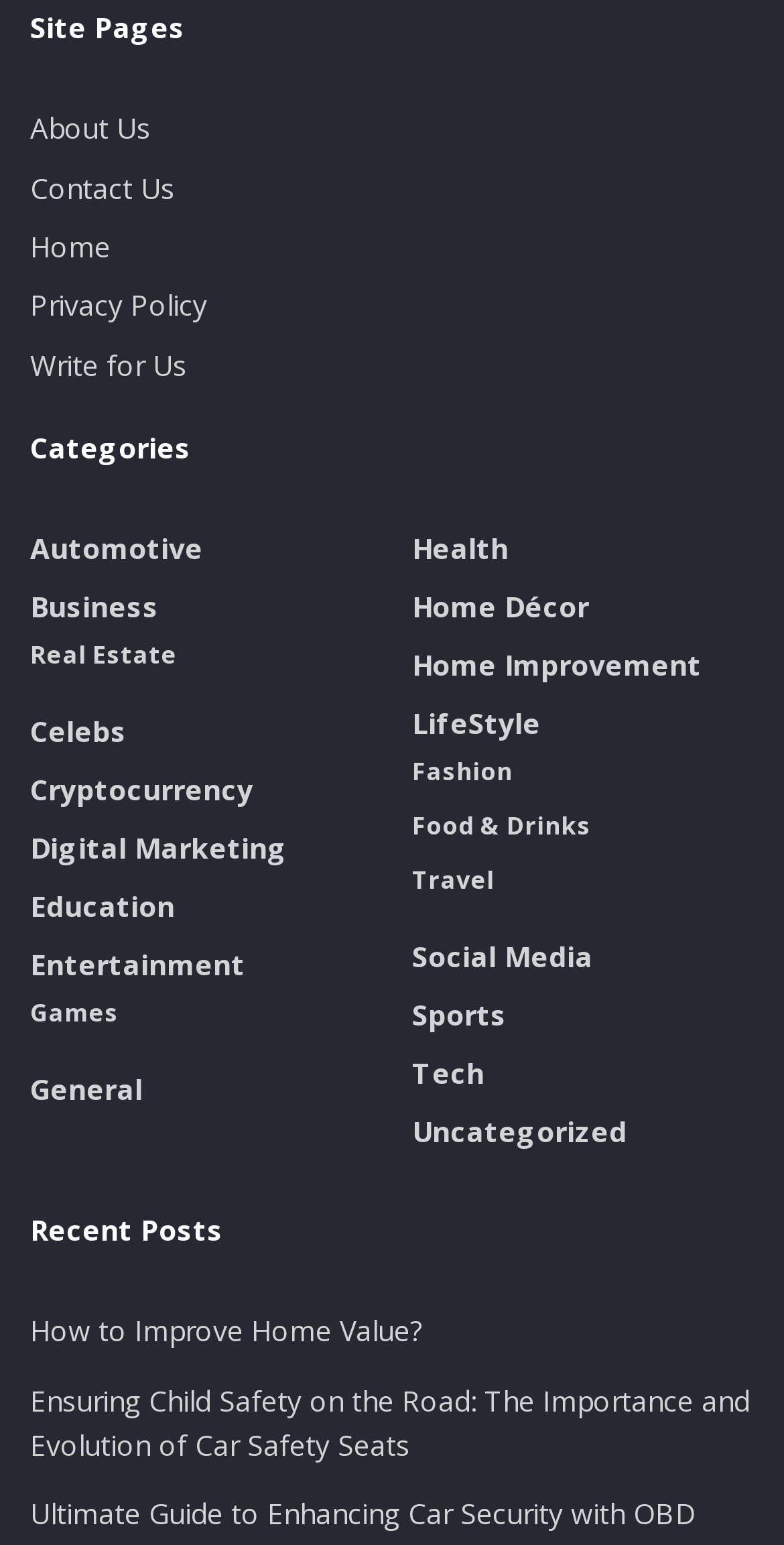Please locate the bounding box coordinates for the element that should be clicked to achieve the following instruction: "Read more about 'Buying Instagram followers'". Ensure the coordinates are given as four float numbers between 0 and 1, i.e., [left, top, right, bottom].

[0.038, 0.535, 0.962, 0.678]